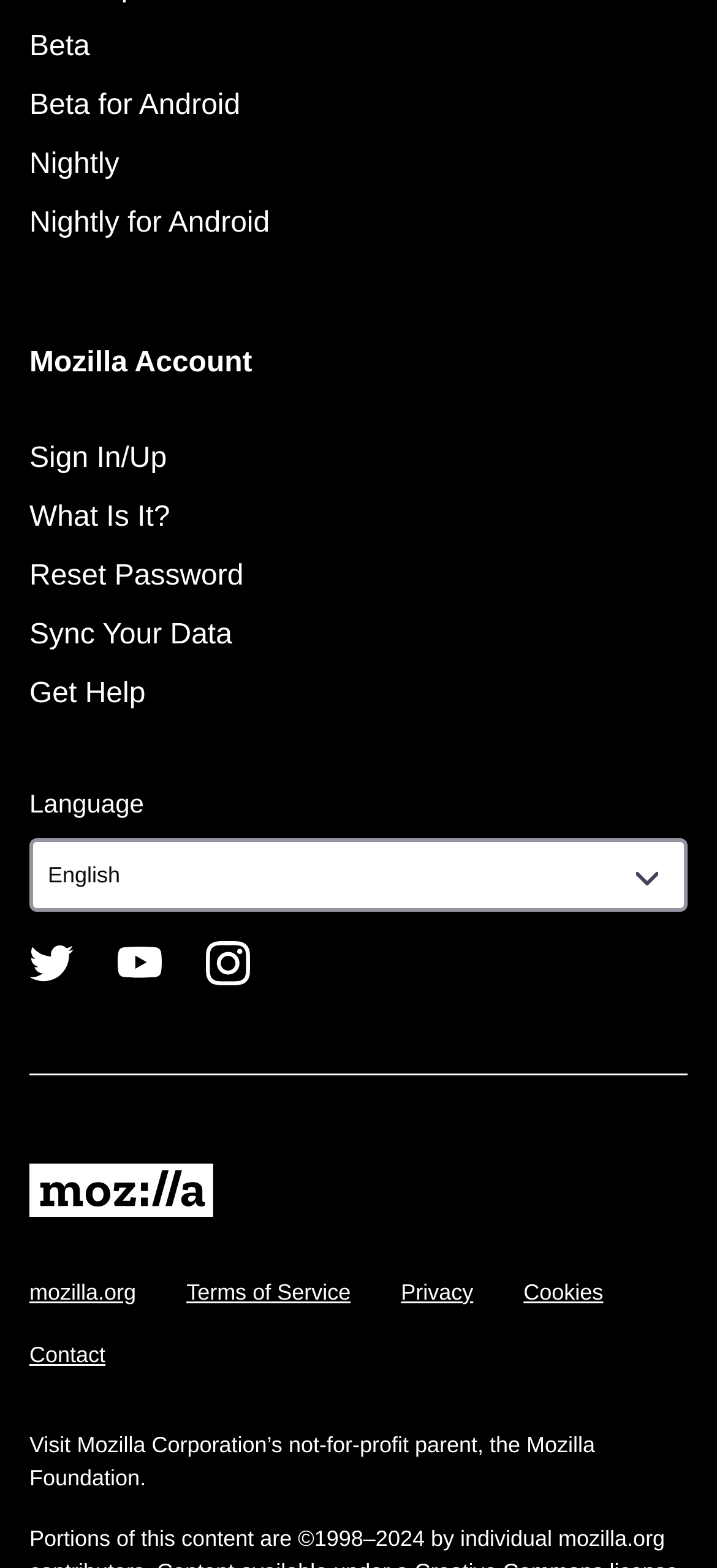Determine the bounding box coordinates for the clickable element required to fulfill the instruction: "Learn what Mozilla Account is". Provide the coordinates as four float numbers between 0 and 1, i.e., [left, top, right, bottom].

[0.041, 0.32, 0.237, 0.34]